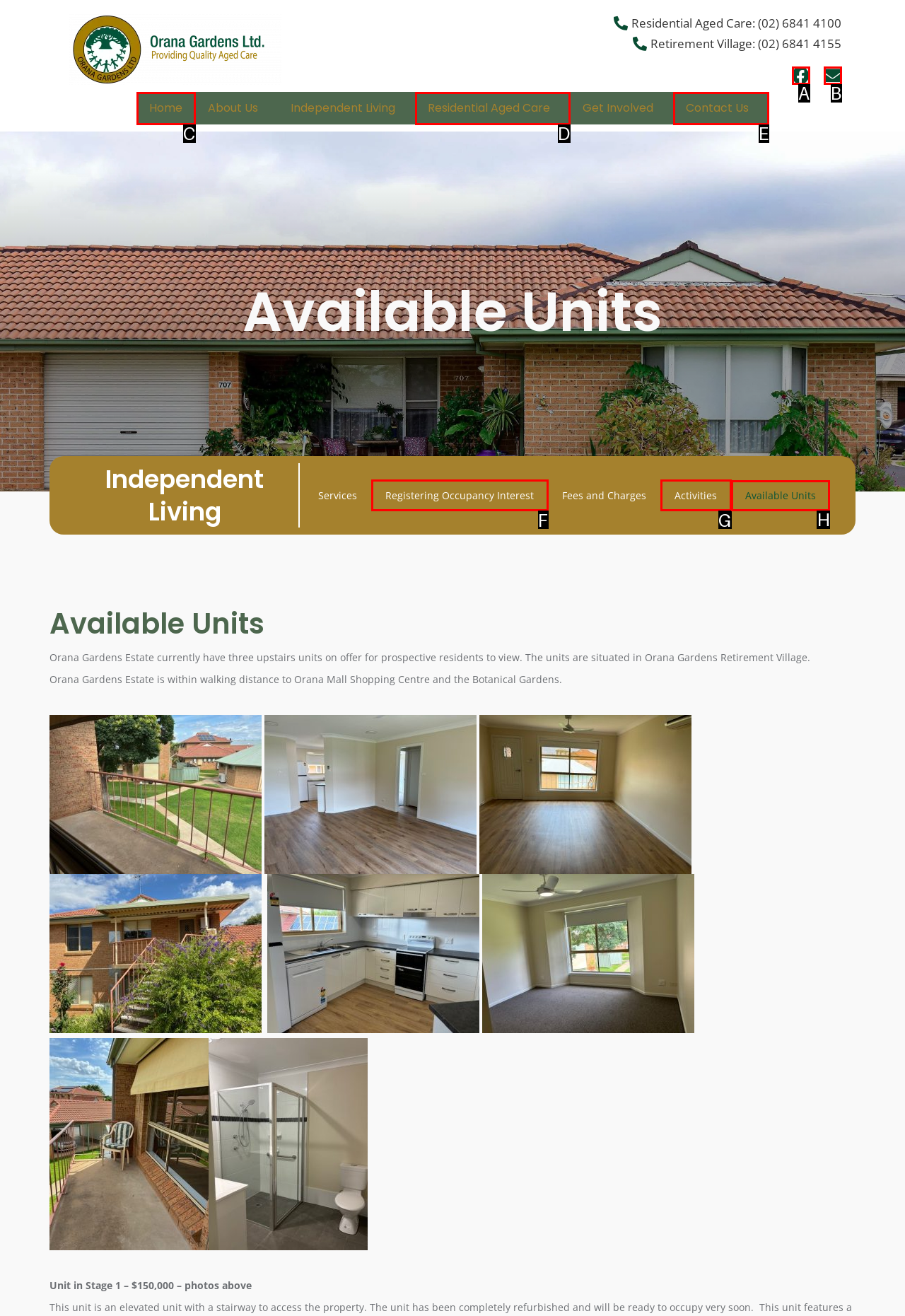Tell me the letter of the UI element to click in order to accomplish the following task: Click on the 'FOLLOW ME!' button
Answer with the letter of the chosen option from the given choices directly.

None